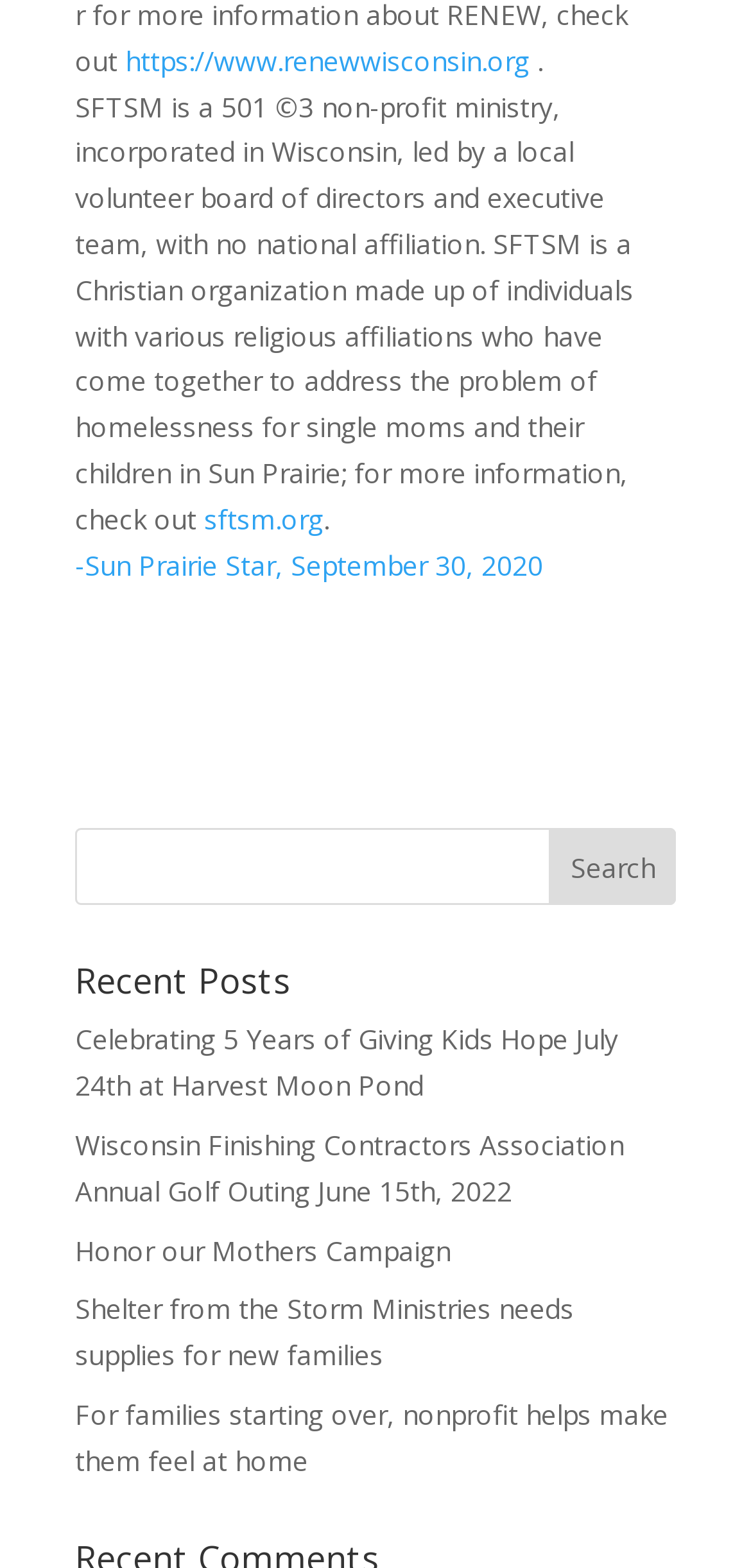Using the provided element description "value="Search"", determine the bounding box coordinates of the UI element.

[0.732, 0.528, 0.9, 0.578]